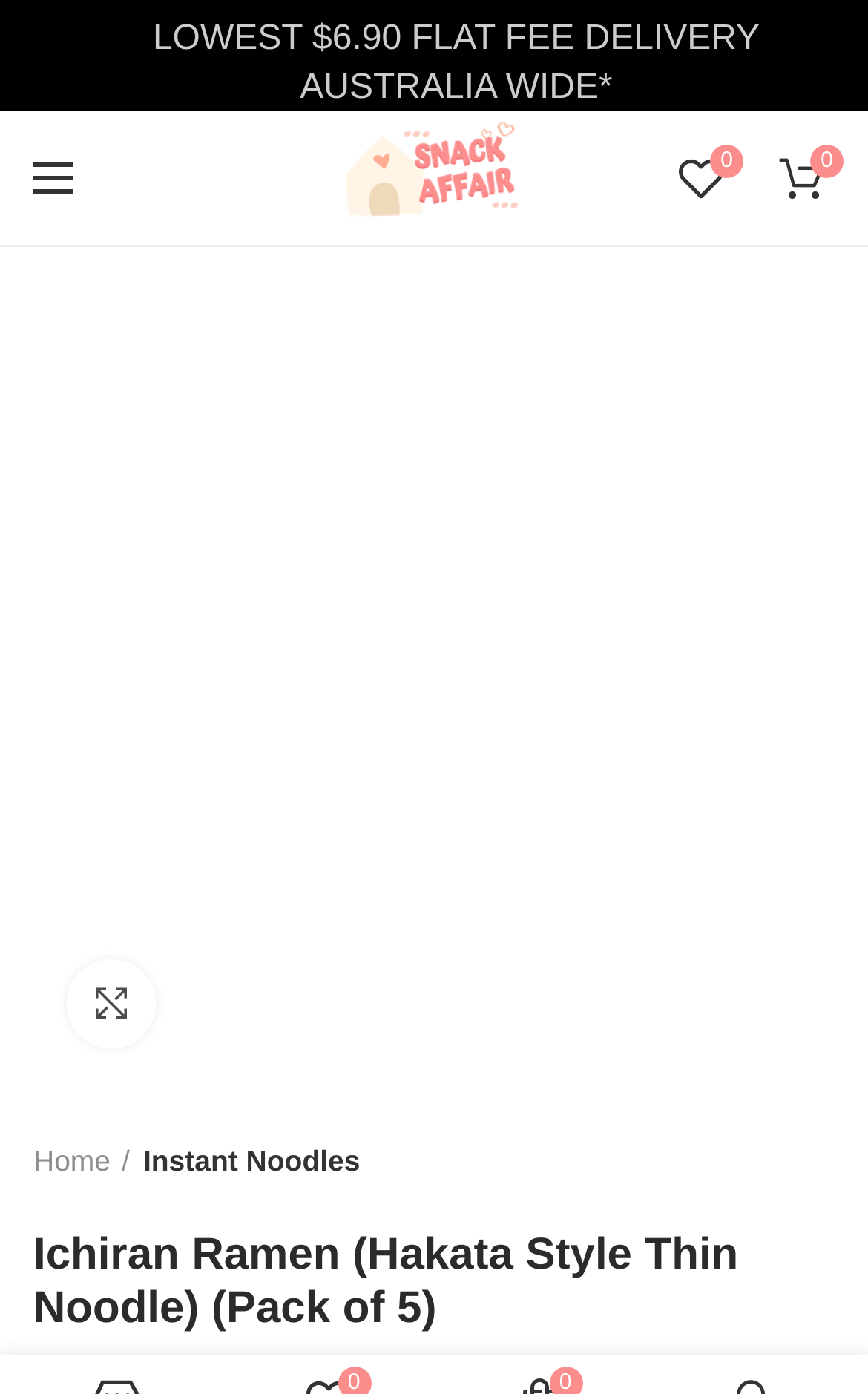Please locate the clickable area by providing the bounding box coordinates to follow this instruction: "View Ichiran Ramen product".

[0.044, 0.471, 0.956, 0.496]